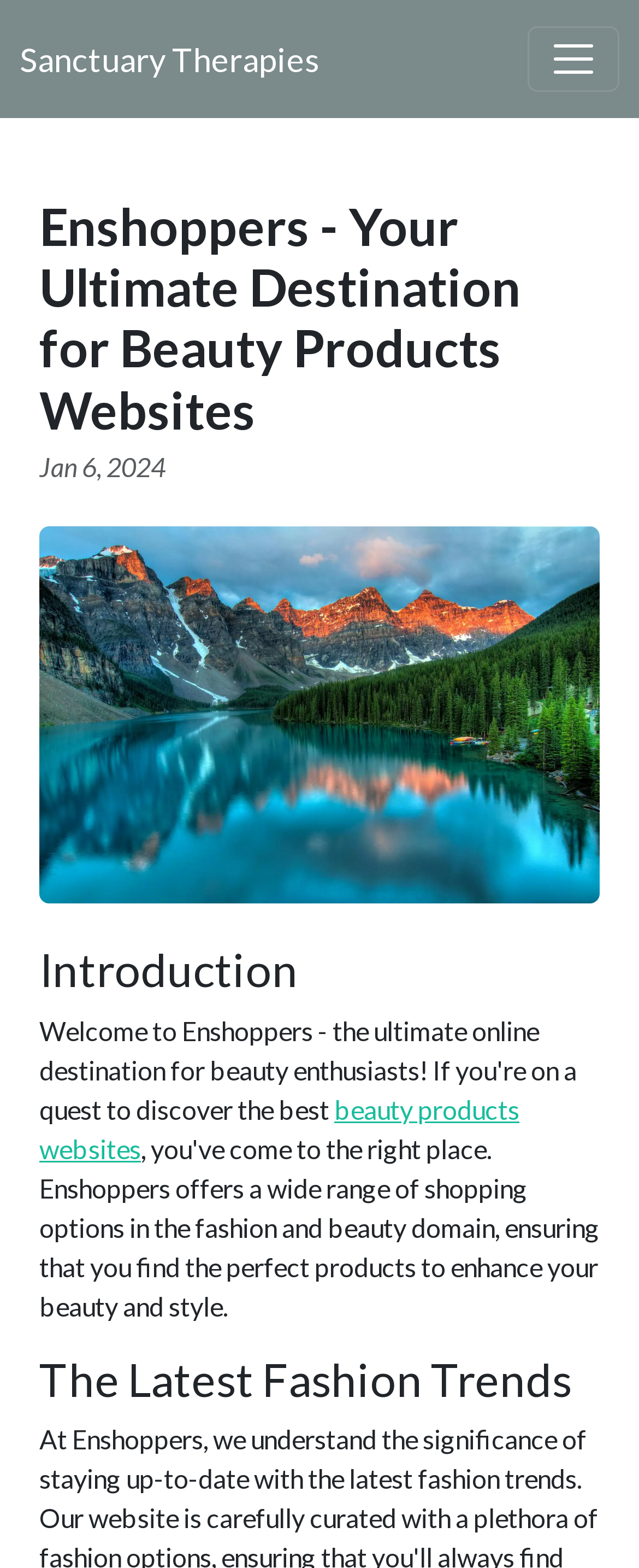What is the topic of the introduction section?
Can you give a detailed and elaborate answer to the question?

I found the topic of the introduction section by looking at the link element with the bounding box coordinates [0.062, 0.697, 0.813, 0.742] which is a child of the HeaderAsNonLandmark element and has the text 'beauty products websites'.